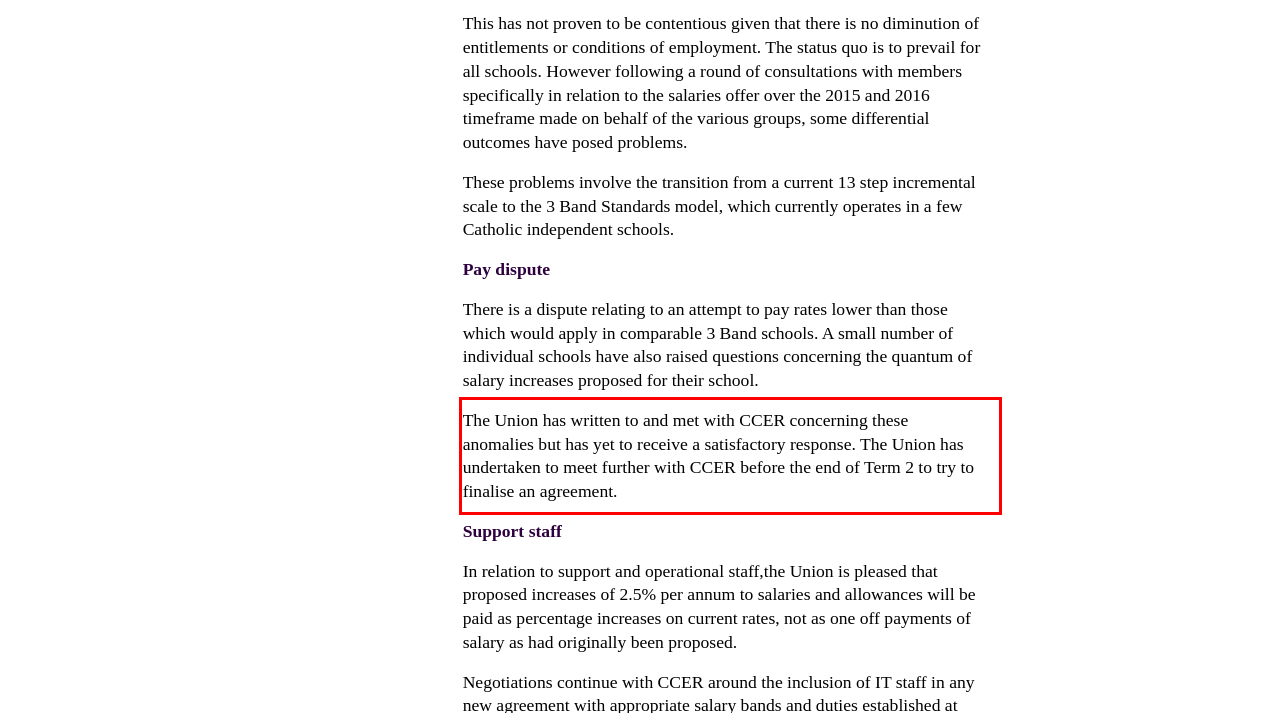Within the screenshot of a webpage, identify the red bounding box and perform OCR to capture the text content it contains.

The Union has written to and met with CCER concerning these anomalies but has yet to receive a satisfactory response. The Union has undertaken to meet further with CCER before the end of Term 2 to try to finalise an agreement.